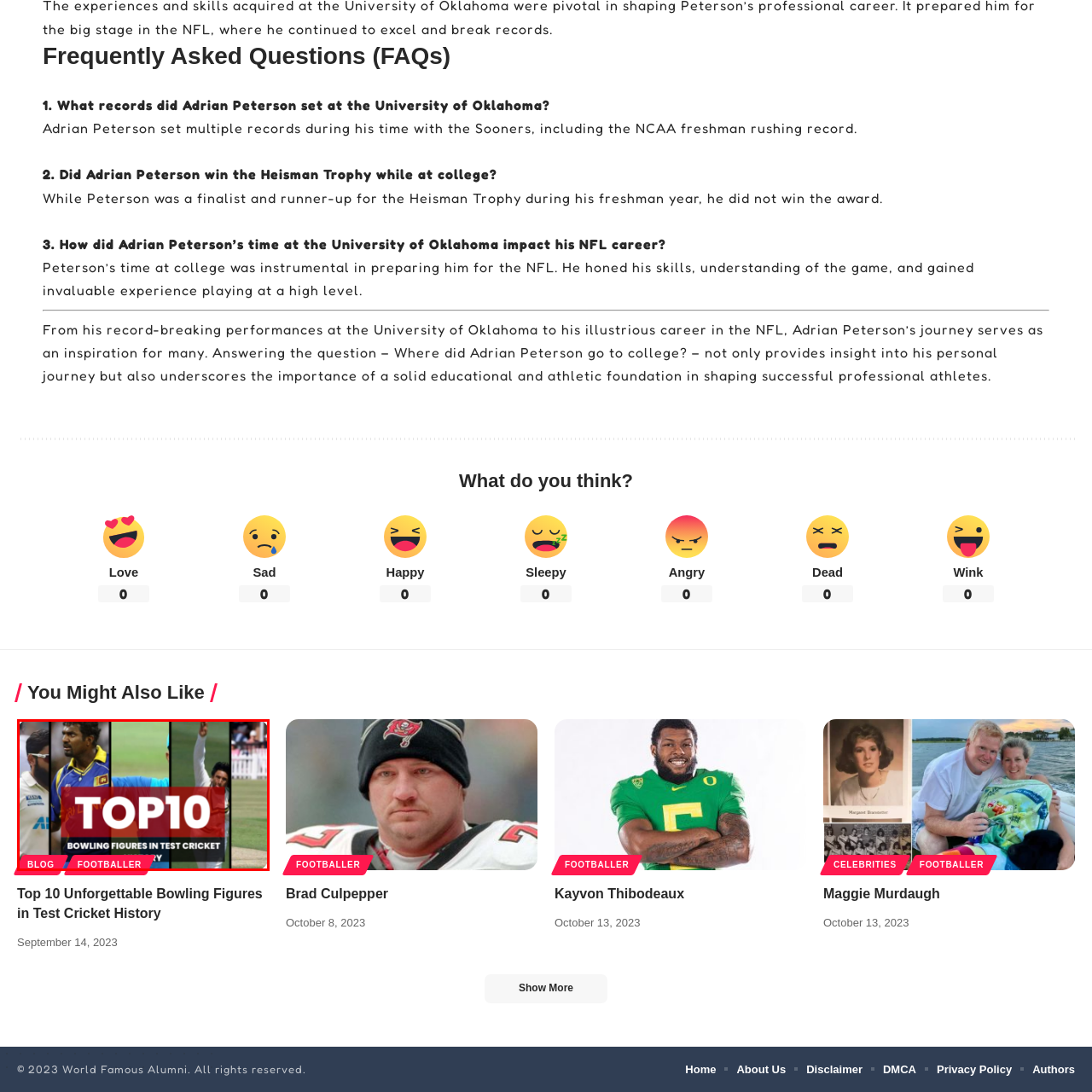Examine the content inside the red boundary in the image and give a detailed response to the following query: What is the purpose of the image?

The image serves as a captivating introduction to an article or discussion that celebrates some of the most extraordinary bowling performances in Test cricket history, likely to grab the reader's attention and encourage them to read further.